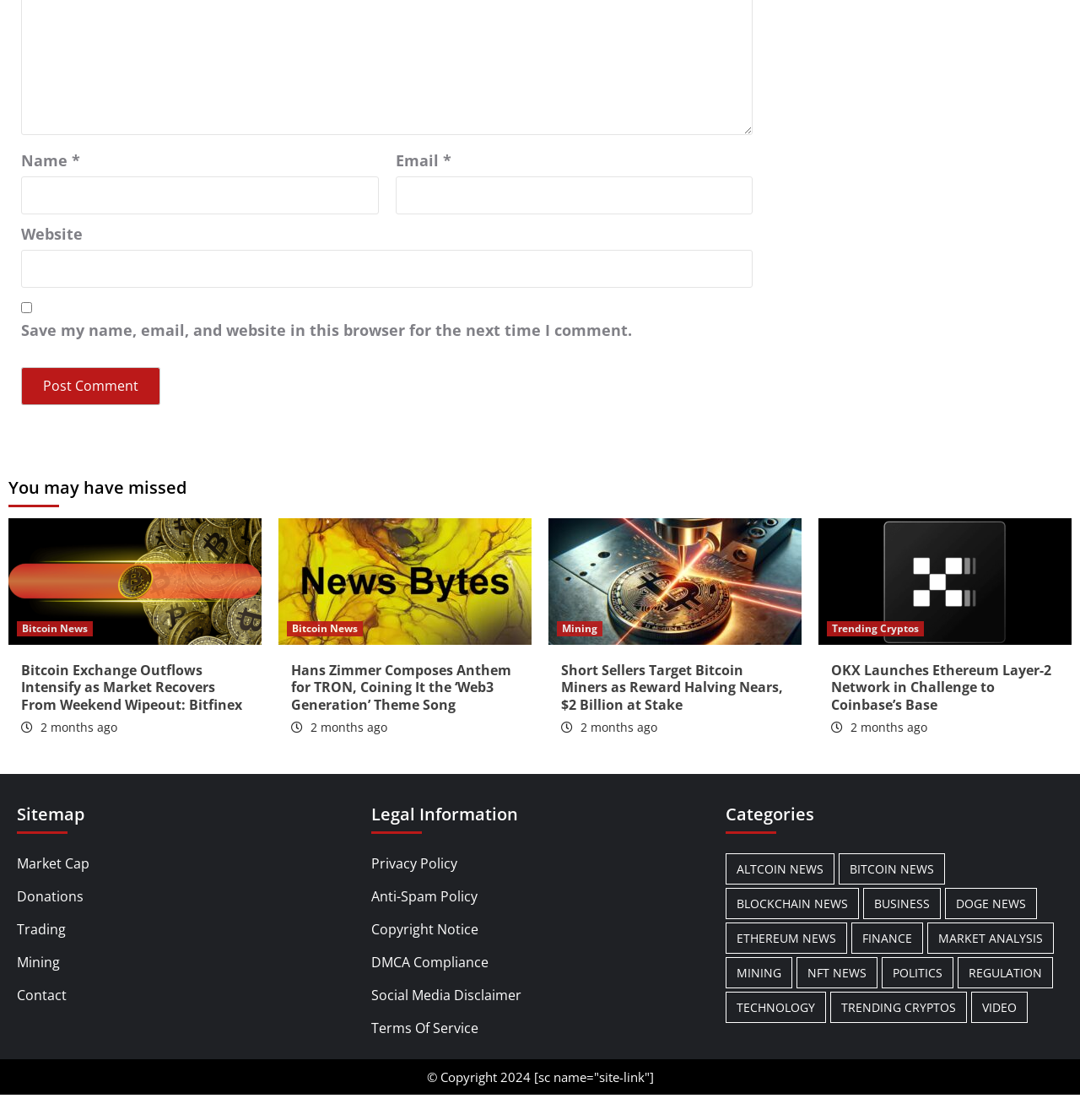Locate the bounding box coordinates of the element's region that should be clicked to carry out the following instruction: "Contact us through email". The coordinates need to be four float numbers between 0 and 1, i.e., [left, top, right, bottom].

None